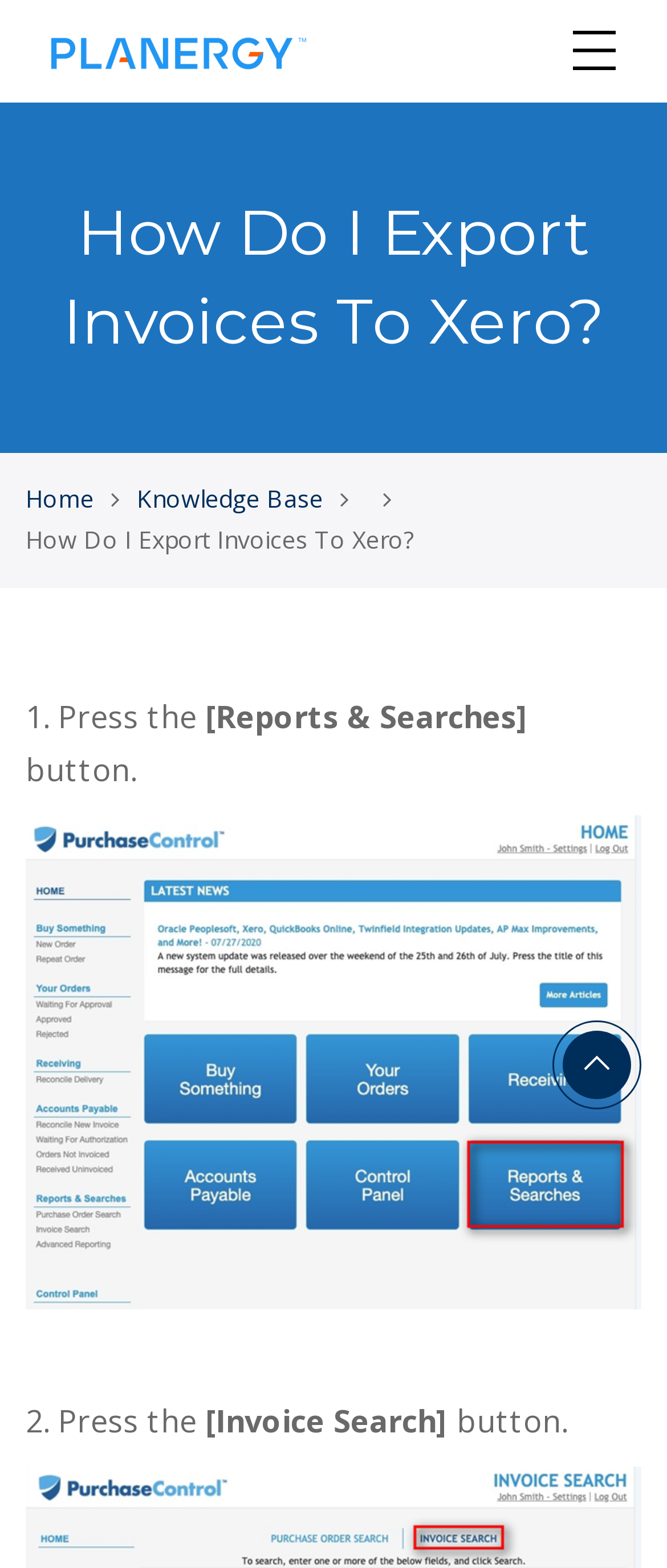Answer the question briefly using a single word or phrase: 
How many steps are involved in exporting invoices to Xero?

3